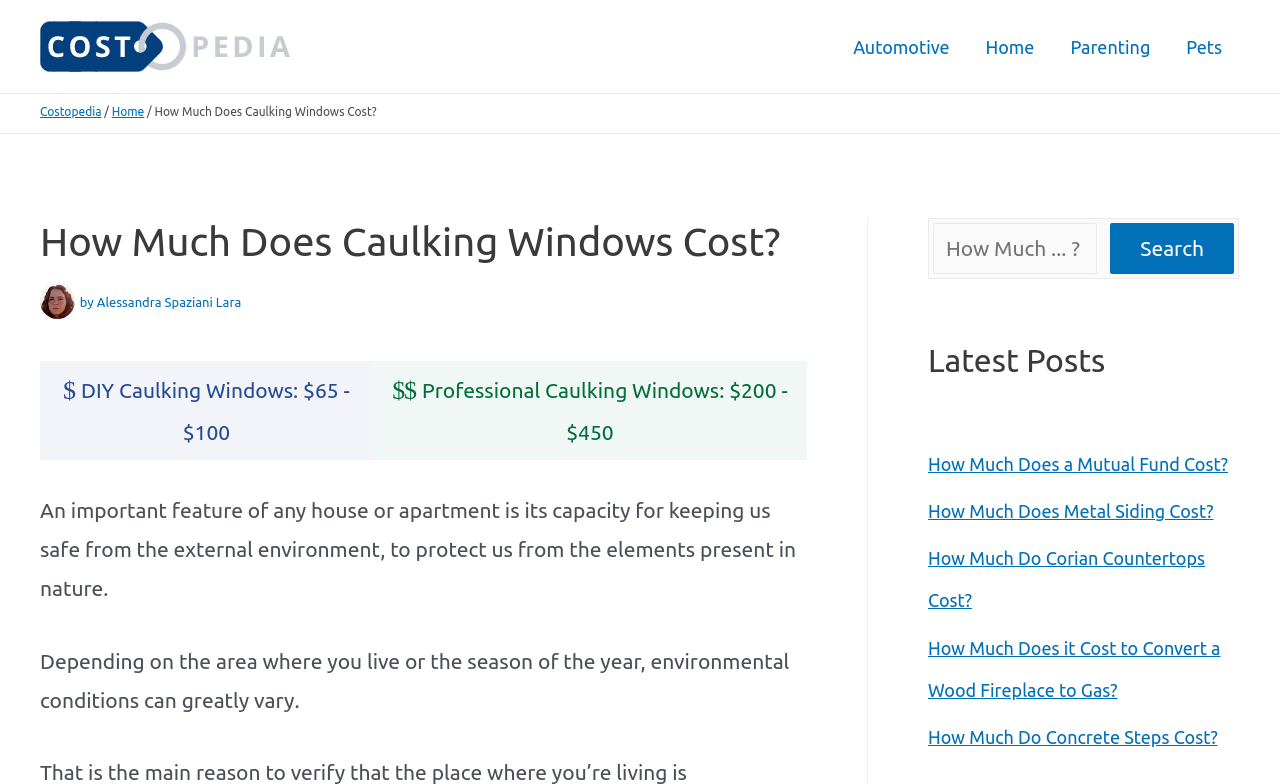Create an in-depth description of the webpage, covering main sections.

This webpage is about the cost of caulking windows, with the title "How Much Does Caulking Windows Cost?" prominently displayed at the top. The page has a navigation menu at the top right, with links to various categories such as "Automotive", "Home", "Parenting", and "Pets". 

Below the title, there is a section with the author's name, Alessandra Spaziani Lara, accompanied by her avatar image. This section also contains a heading with the same title as the page. 

The main content of the page is divided into two columns. The left column has a table comparing the costs of DIY caulking windows and professional caulking windows. The right column has a block of text discussing the importance of a house's ability to protect its occupants from the external environment, and how environmental conditions can vary depending on the location and season.

On the right side of the page, there are three complementary sections. The top section has a search bar with a "Search" button. The middle section has a heading "Latest Posts" but no content is provided. The bottom section has a list of links to other articles, including "How Much Does a Mutual Fund Cost?", "How Much Does Metal Siding Cost?", and others.

At the top left, there is a logo image and a link to the website "Costopedia". There is also a link to the "Home" page above the title.